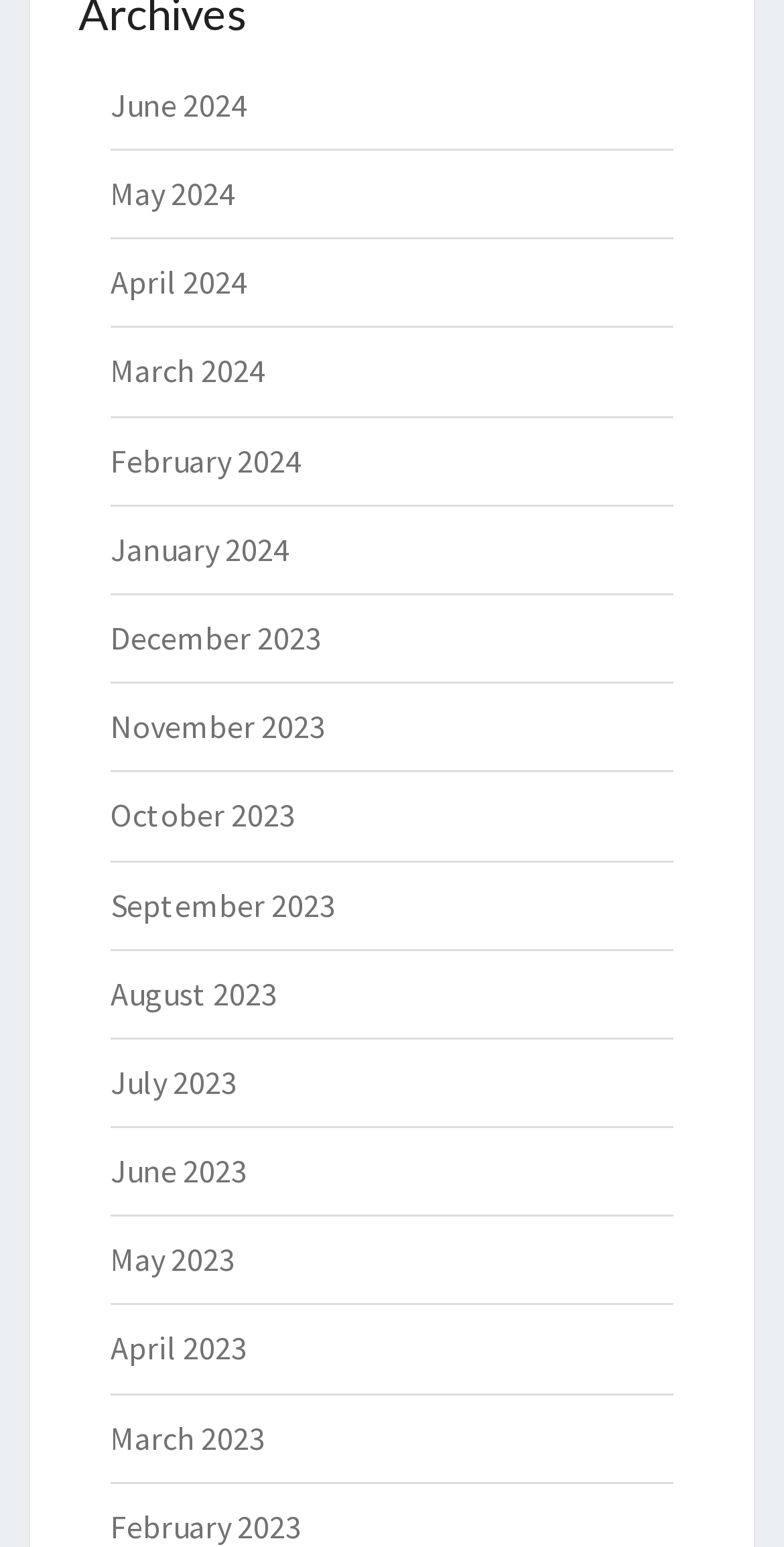Indicate the bounding box coordinates of the clickable region to achieve the following instruction: "browse April 2024."

[0.141, 0.169, 0.315, 0.195]